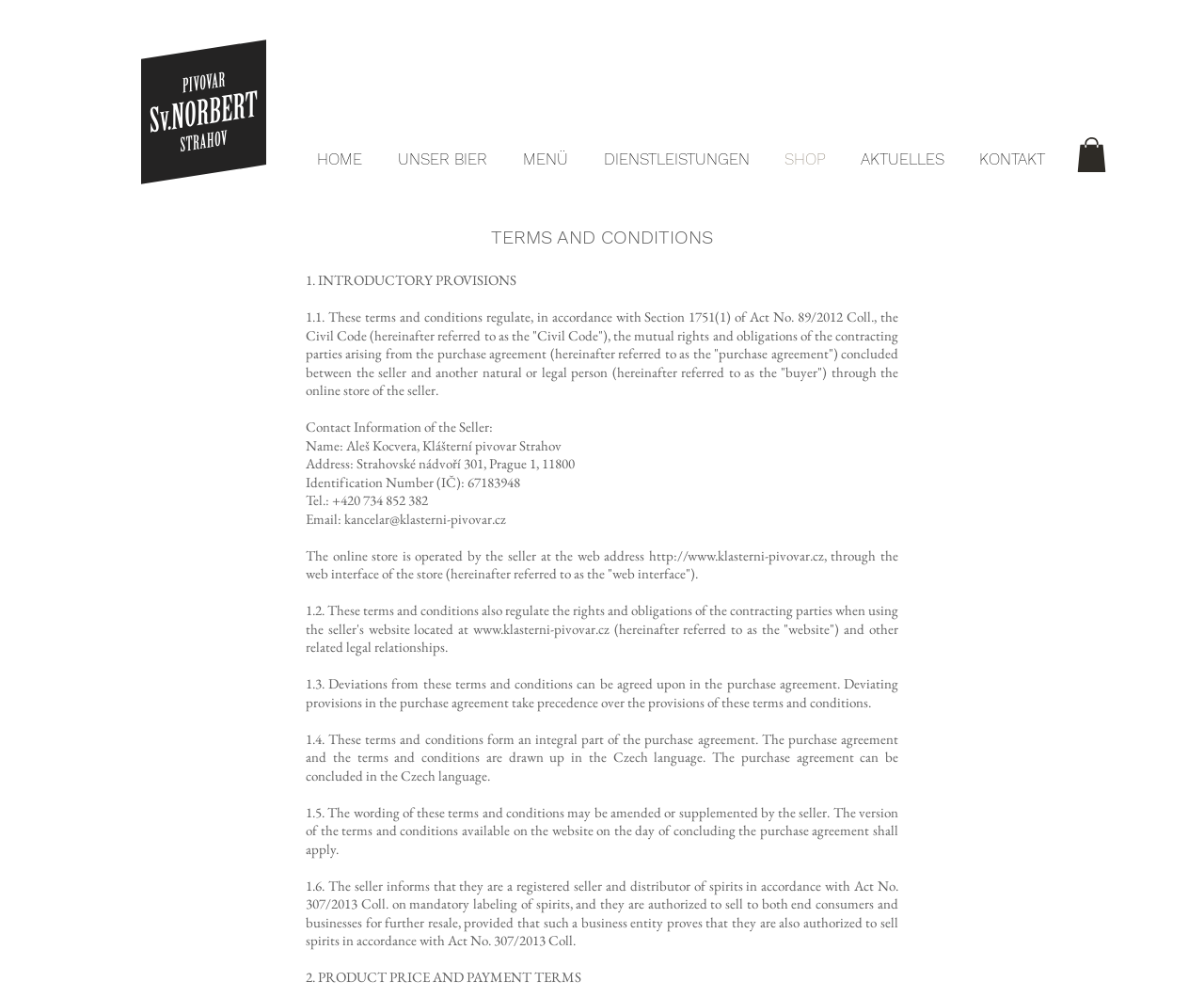What is the phone number of the seller?
Identify the answer in the screenshot and reply with a single word or phrase.

+420 734 852 382